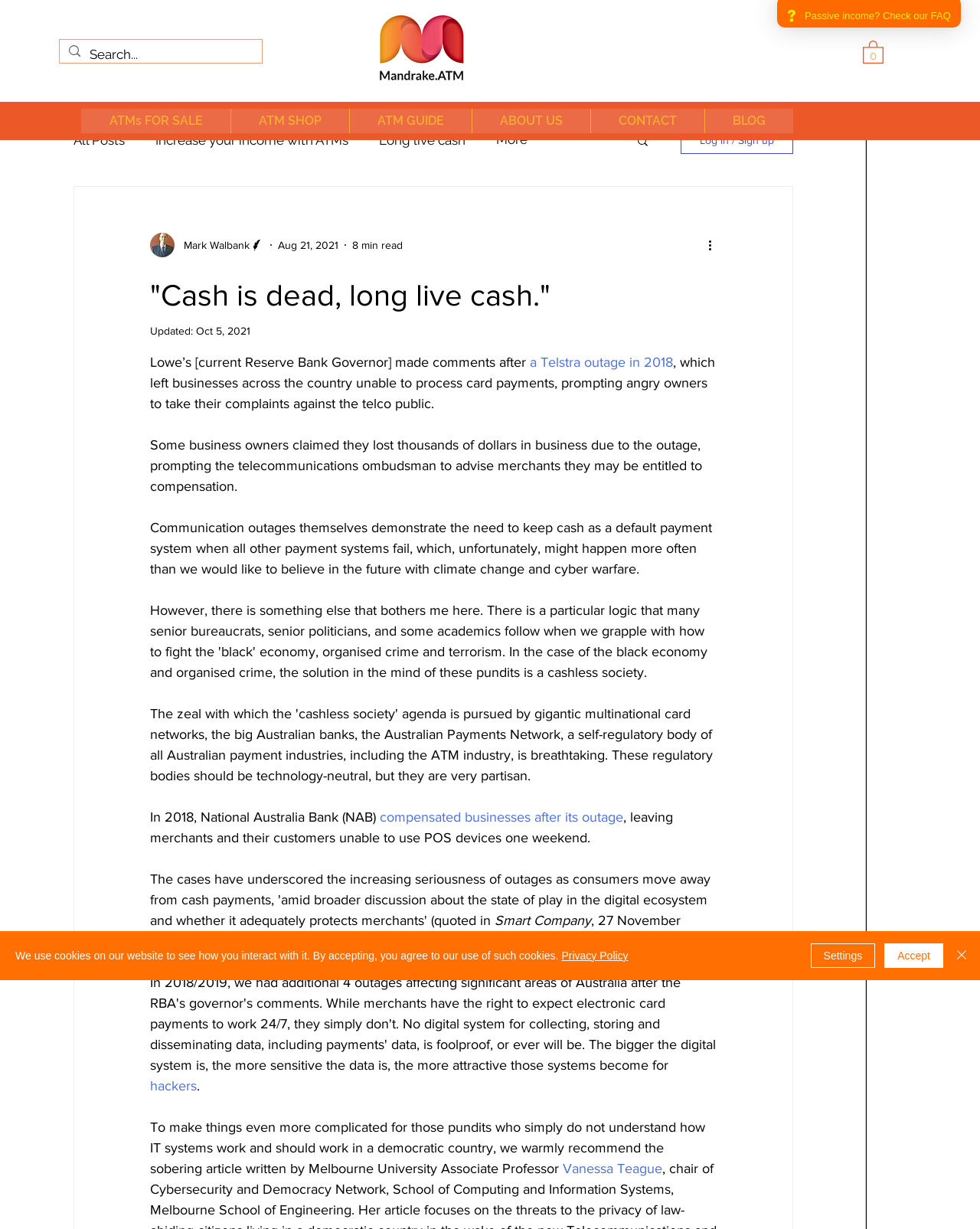Provide the bounding box coordinates for the specified HTML element described in this description: "CONTACT". The coordinates should be four float numbers ranging from 0 to 1, in the format [left, top, right, bottom].

[0.602, 0.088, 0.719, 0.108]